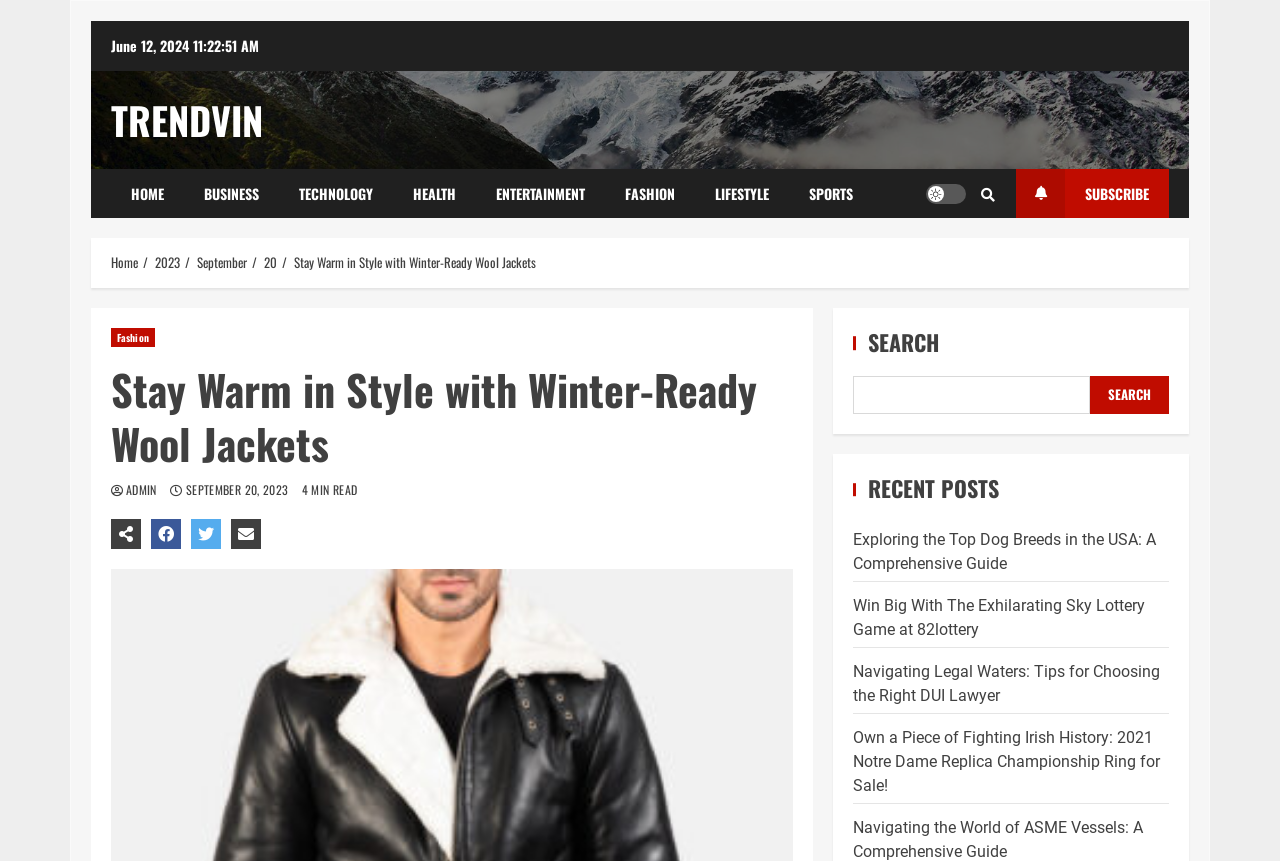What is the purpose of the button with the magnifying glass icon?
Give a detailed and exhaustive answer to the question.

I found the search button by looking at the search section, where it says 'SEARCH' and has a magnifying glass icon. This suggests that the button is used for searching the website.